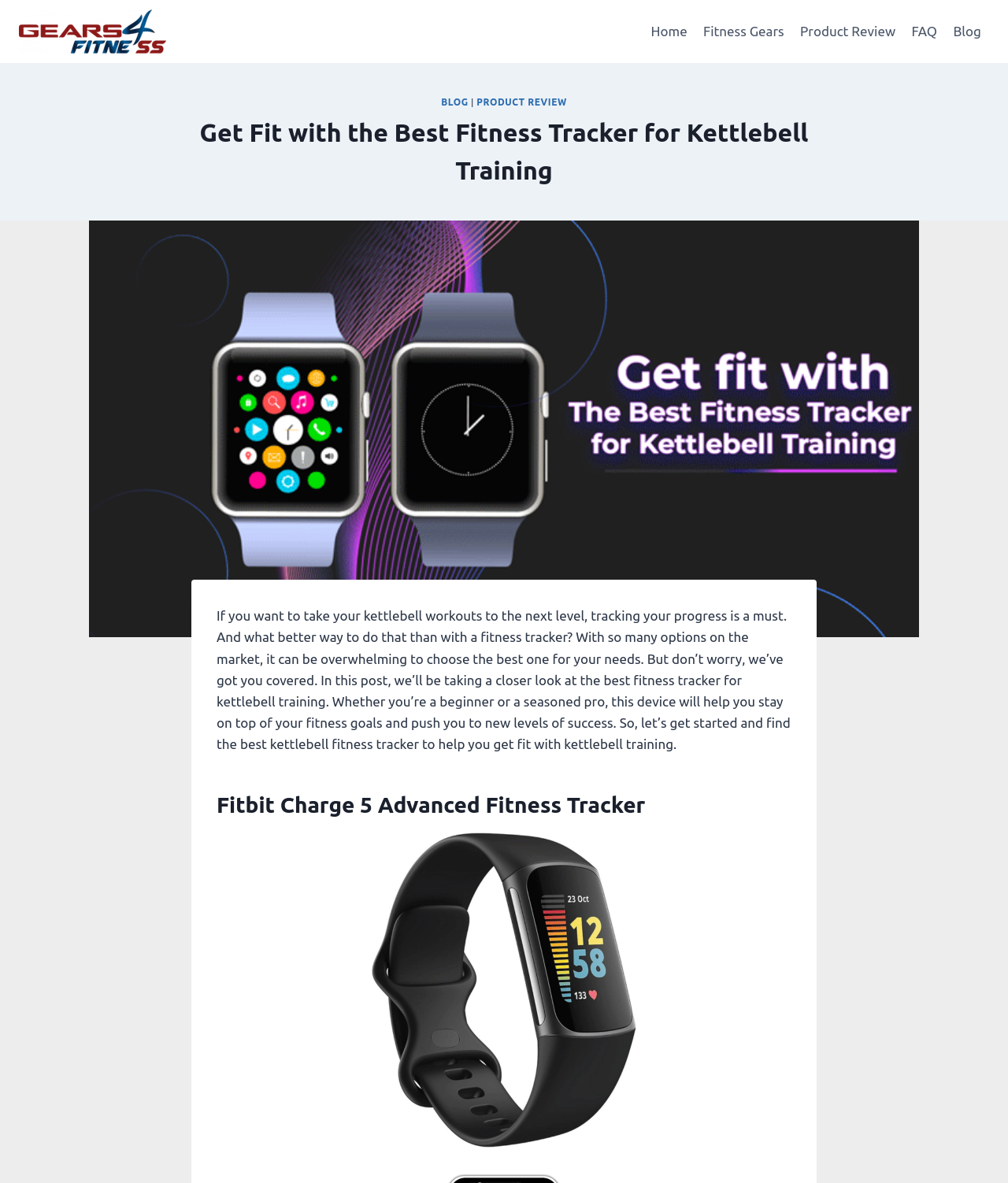What are the main navigation links?
Provide a fully detailed and comprehensive answer to the question.

The main navigation links can be found in the top navigation bar, which includes links to 'Home', 'Fitness Gears', 'Product Review', 'FAQ', and 'Blog'.